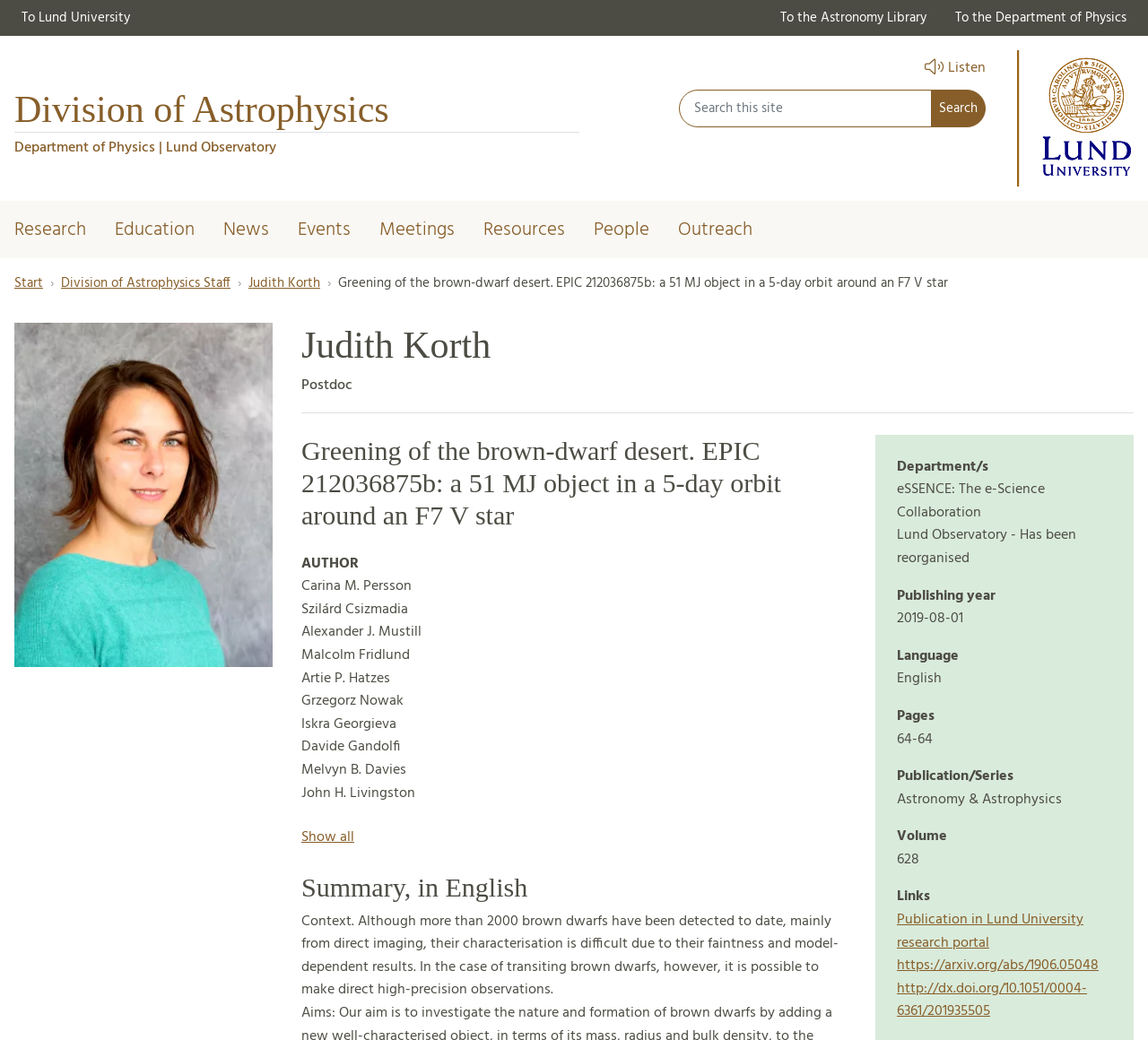Who is the author of the article?
Answer the question based on the image using a single word or a brief phrase.

Carina M. Persson